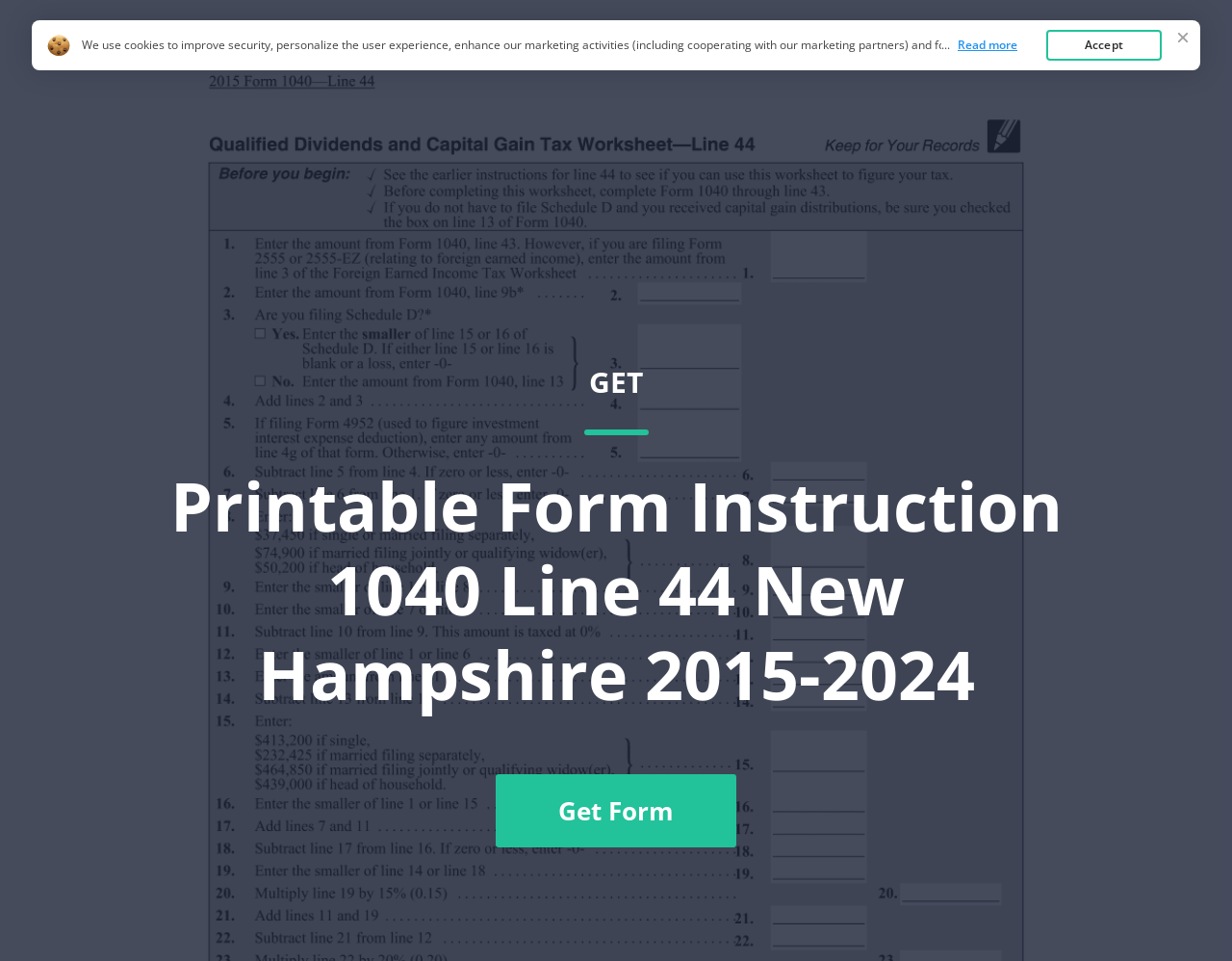Use a single word or phrase to answer the question: How many links are in the top navigation bar?

3